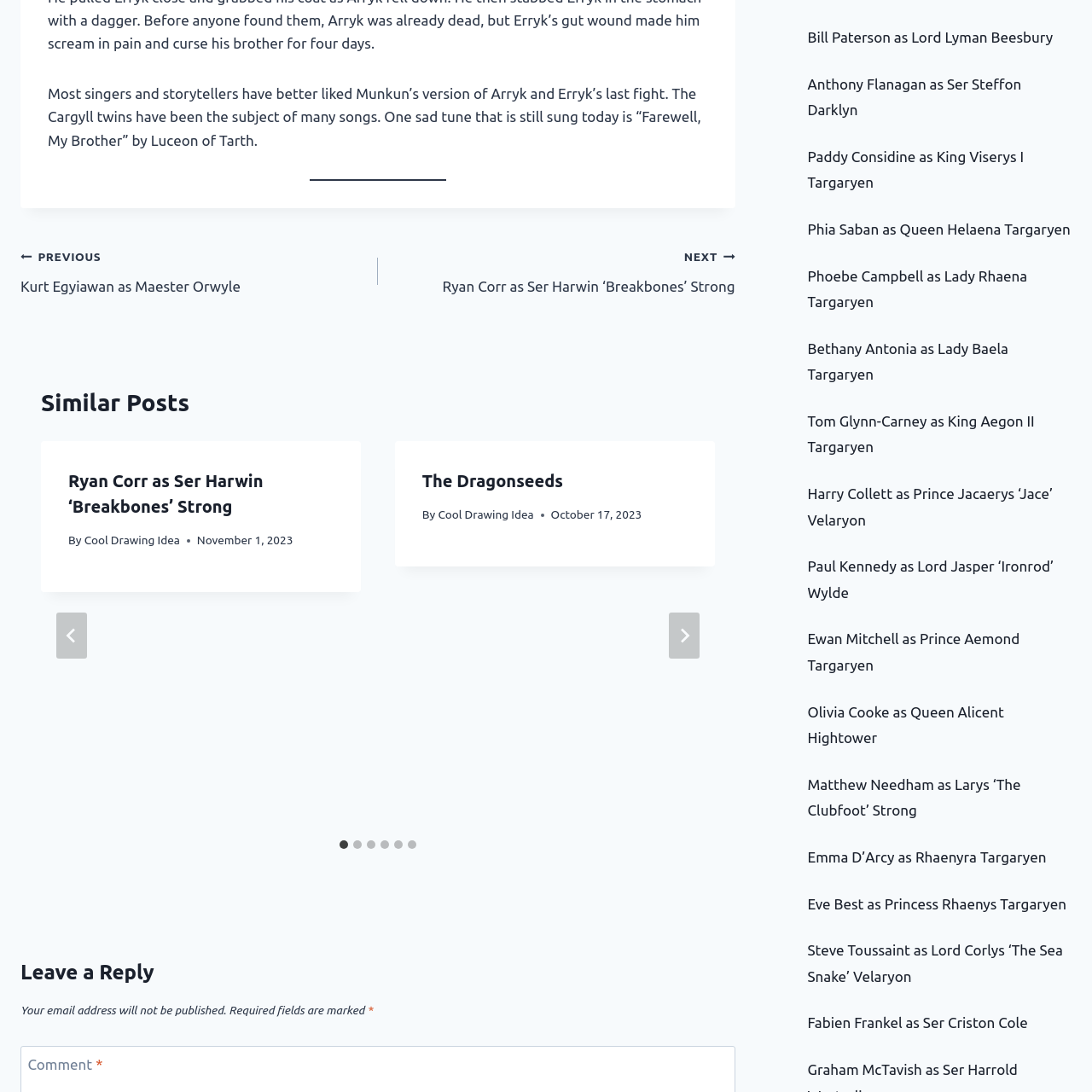Please identify the bounding box coordinates of the area that needs to be clicked to follow this instruction: "Click the 'Ryan Corr as Ser Harwin ‘Breakbones’ Strong' link".

[0.062, 0.431, 0.241, 0.473]